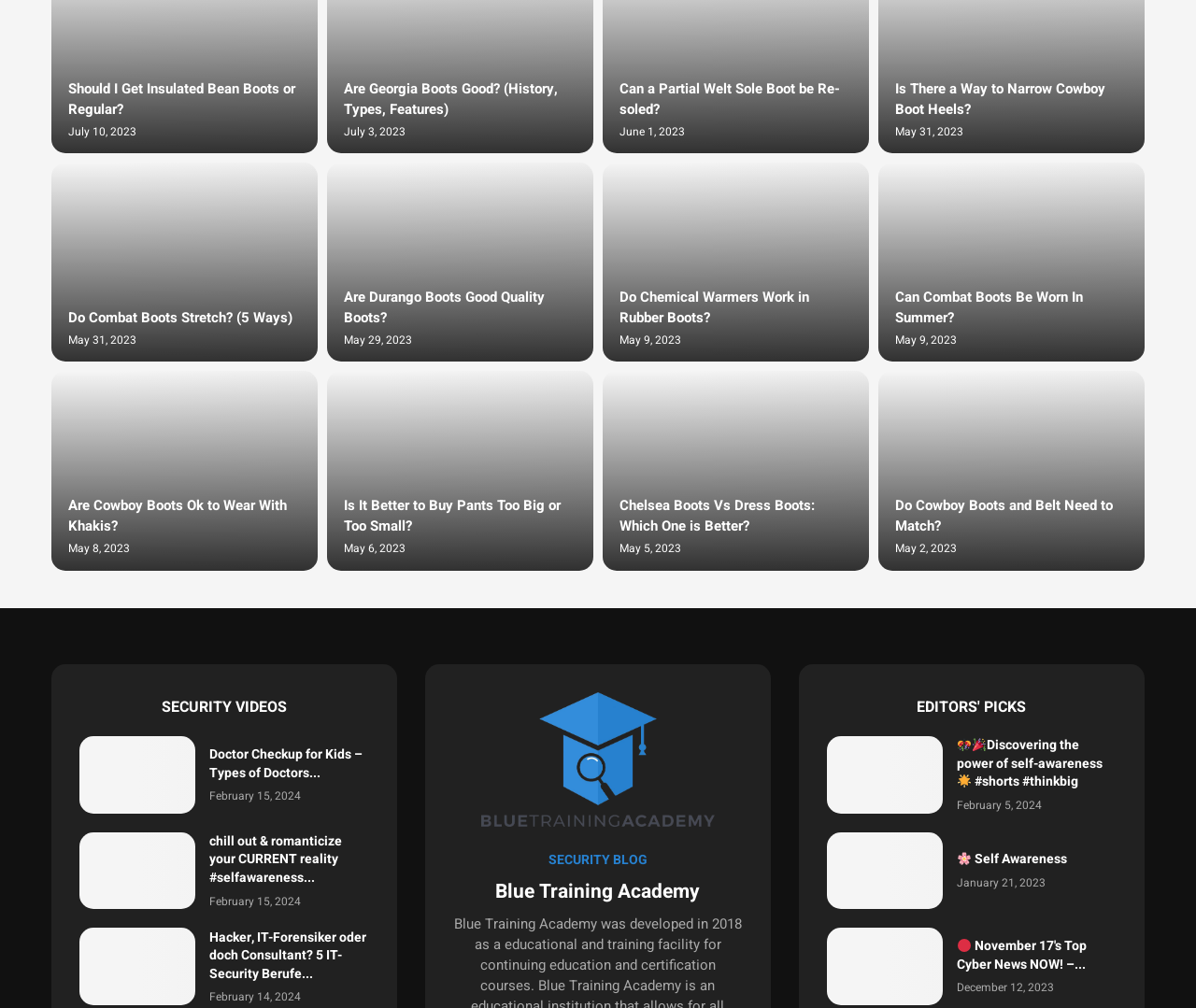Please specify the bounding box coordinates of the region to click in order to perform the following instruction: "Check the date of 'Do Combat Boots Stretch? (5 Ways)'".

[0.057, 0.329, 0.114, 0.345]